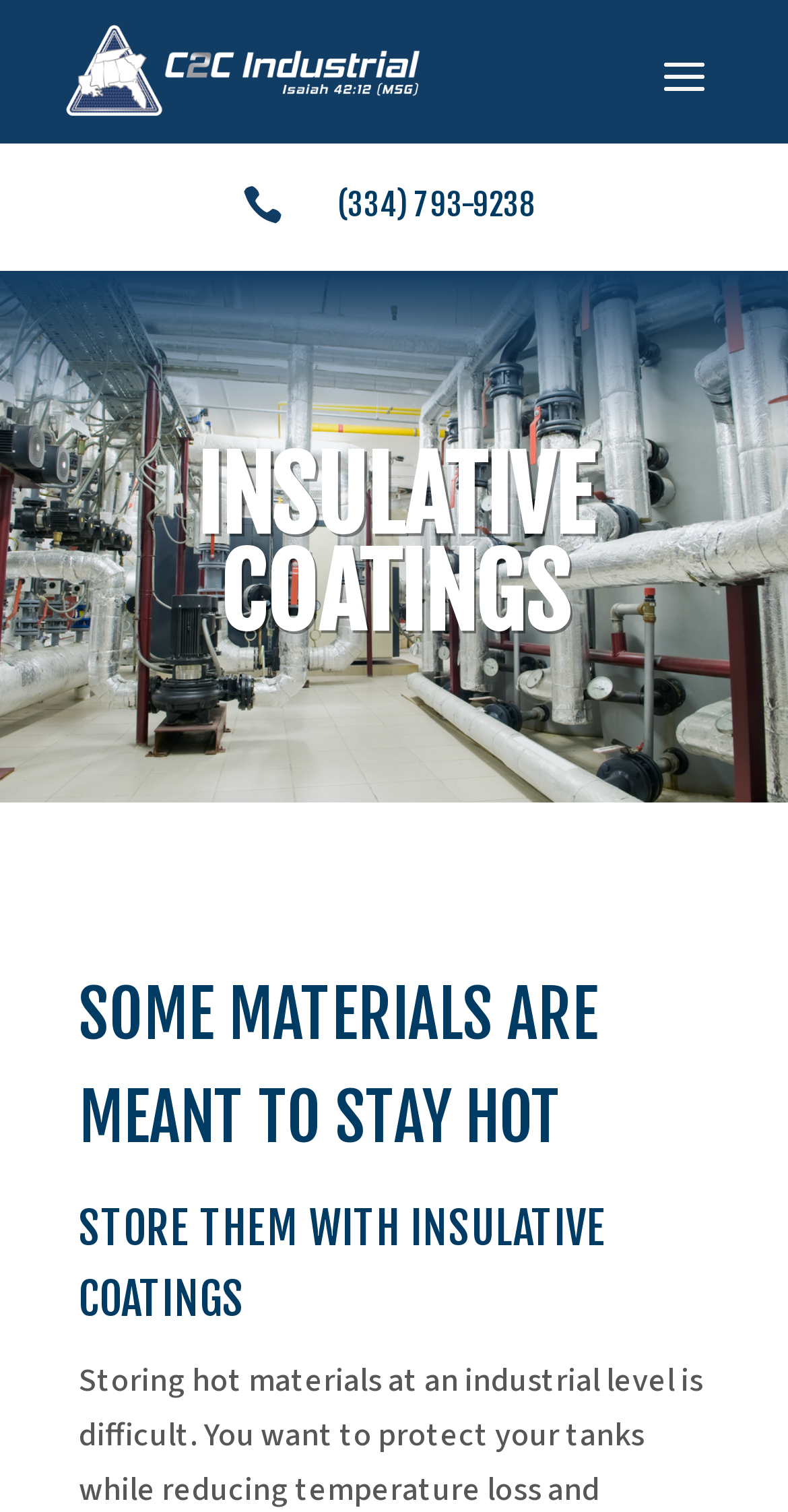Using the information shown in the image, answer the question with as much detail as possible: What is the theme of the webpage?

I inferred the theme of the webpage by looking at the text content of the heading elements. The texts 'INSULATIVE COATINGS', 'SOME MATERIALS ARE MEANT TO STAY HOT', and 'STORE THEM WITH INSULATIVE COATINGS' suggest that the webpage is about insulative coatings.